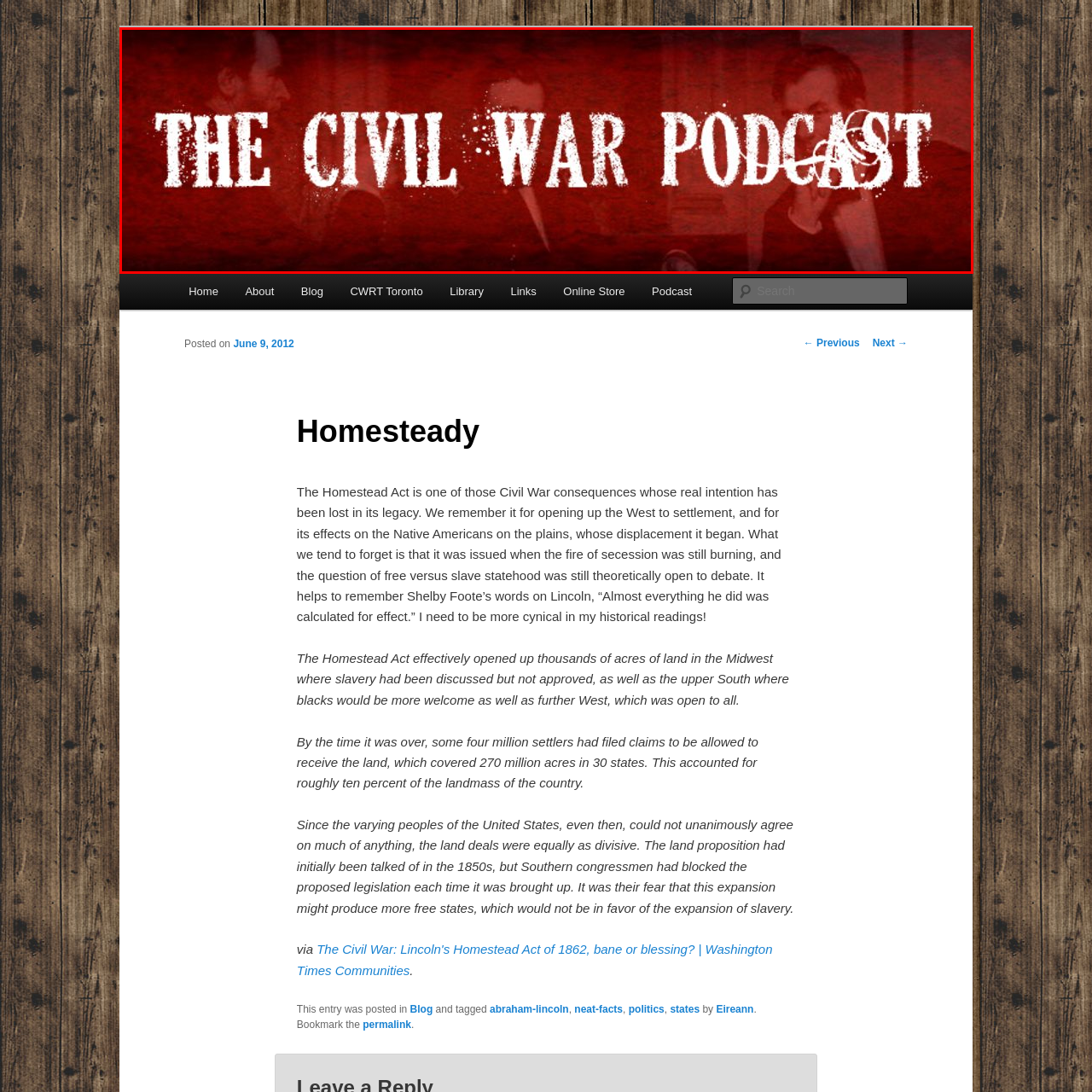What is hinted at behind the text?
Focus on the section marked by the red bounding box and elaborate on the question as thoroughly as possible.

Behind the text, vague silhouettes of figures hint at characters or personalities from the Civil War era, reinforcing the podcast's dedication to exploring this significant chapter in American history.